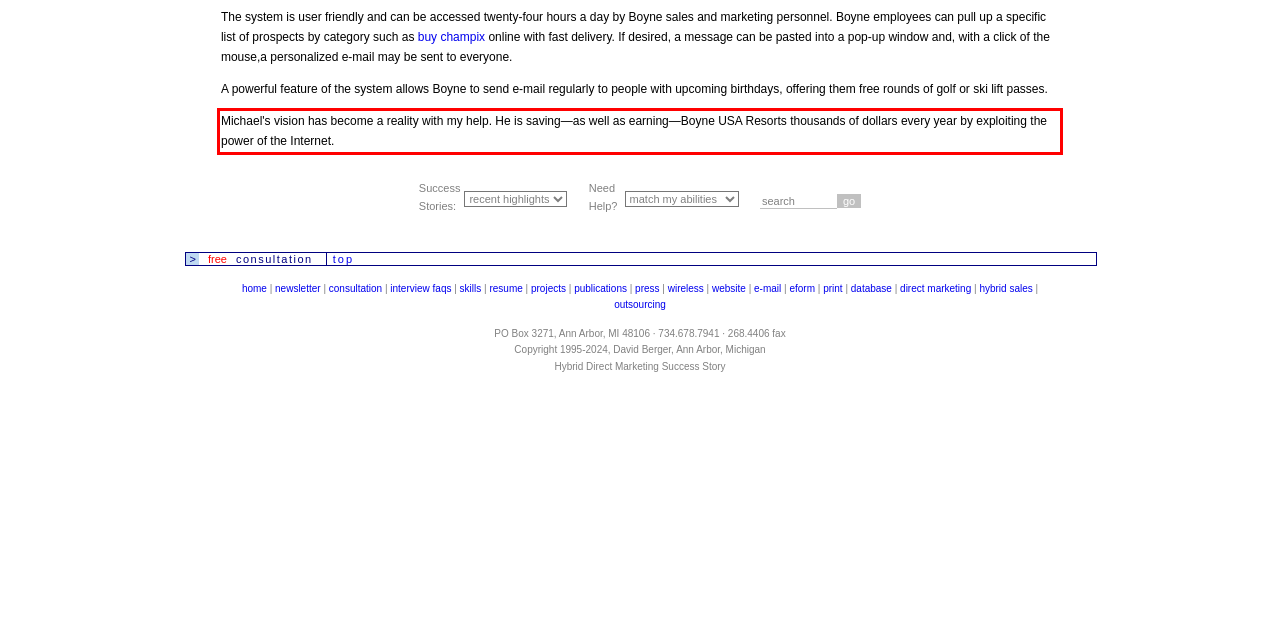Please analyze the screenshot of a webpage and extract the text content within the red bounding box using OCR.

Michael's vision has become a reality with my help. He is saving—as well as earning—Boyne USA Resorts thousands of dollars every year by exploiting the power of the Internet.